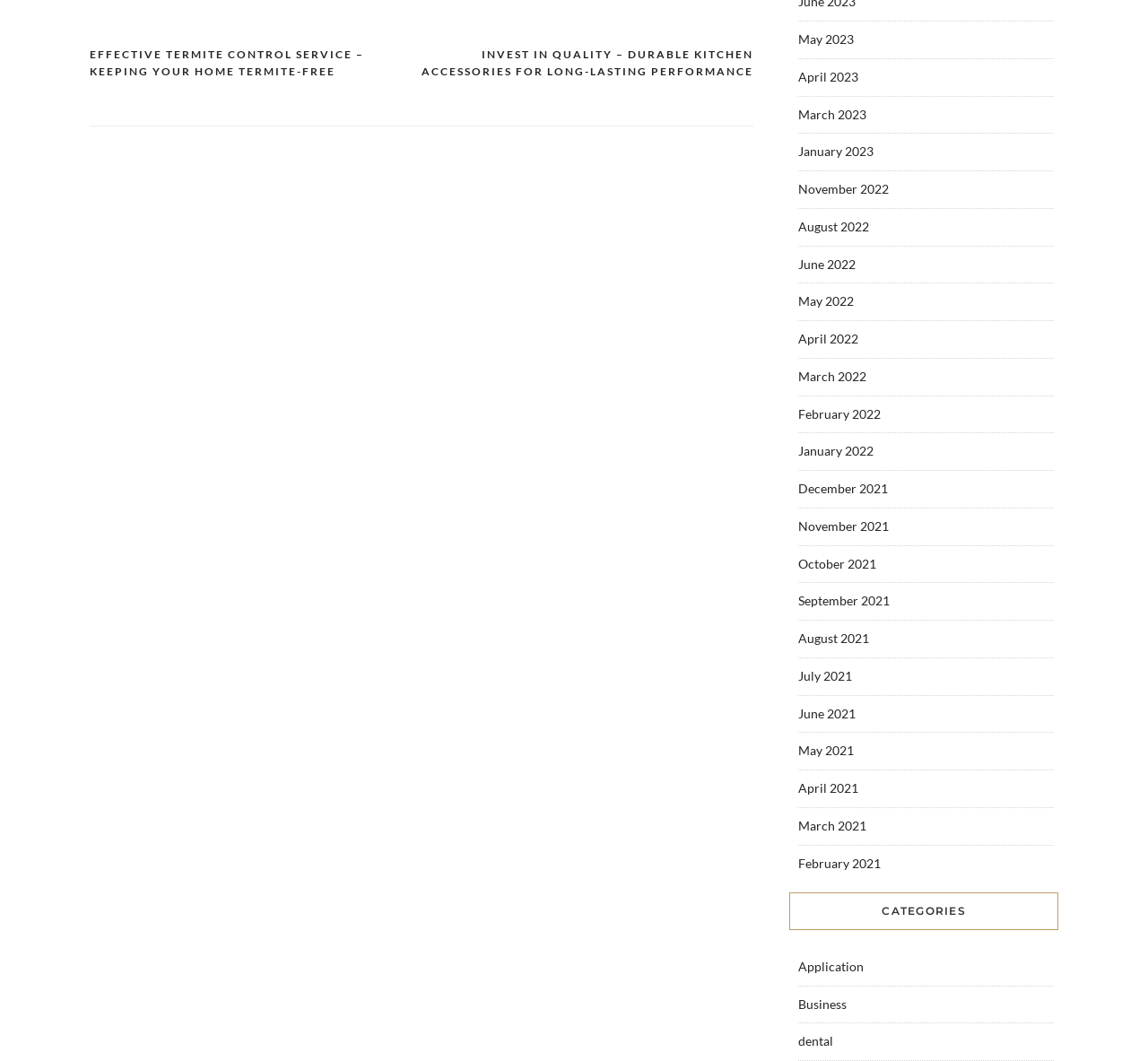Bounding box coordinates are to be given in the format (top-left x, top-left y, bottom-right x, bottom-right y). All values must be floating point numbers between 0 and 1. Provide the bounding box coordinate for the UI element described as: Business

[0.695, 0.939, 0.738, 0.953]